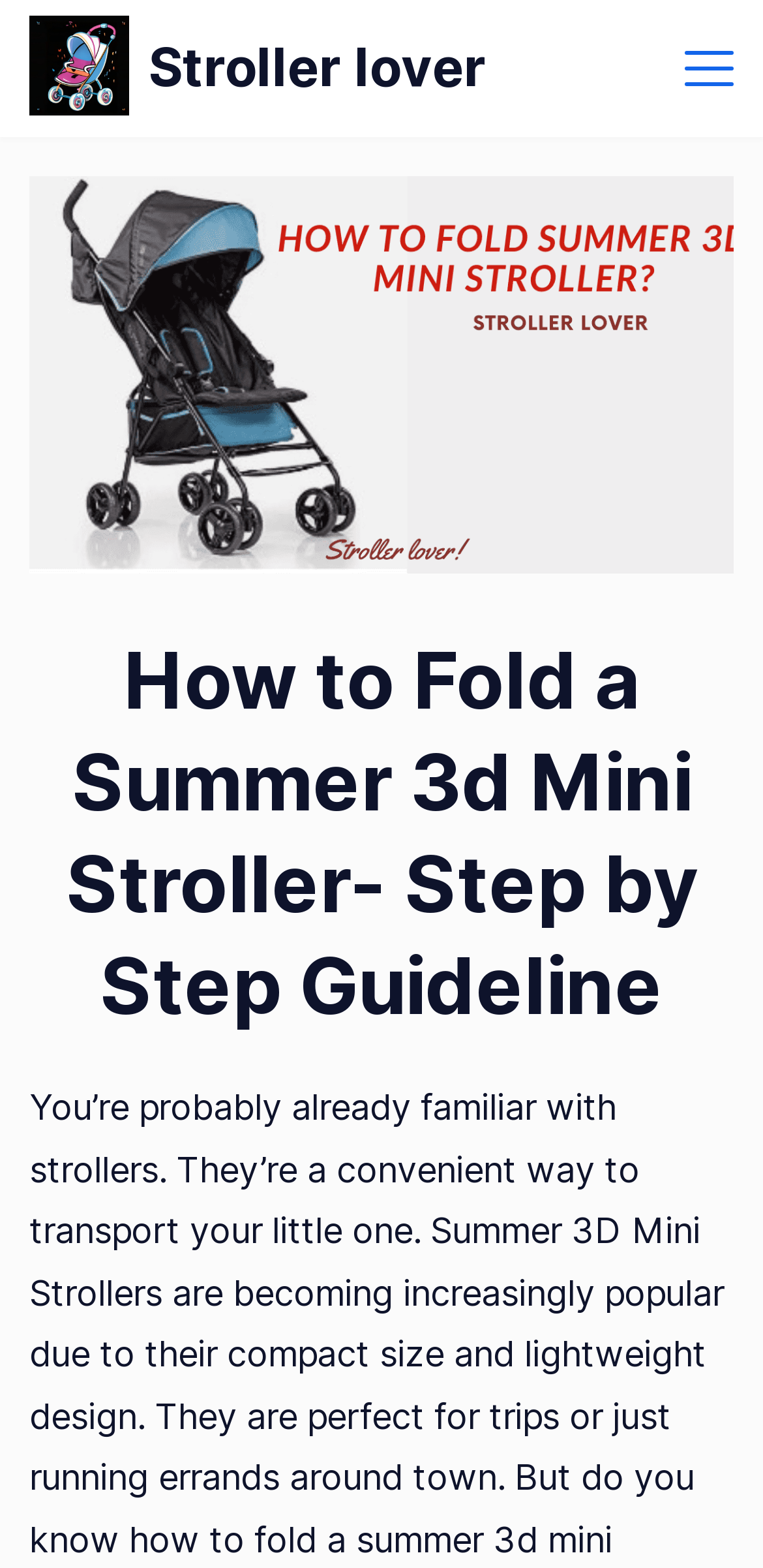Predict the bounding box coordinates of the UI element that matches this description: "Menu". The coordinates should be in the format [left, top, right, bottom] with each value between 0 and 1.

[0.897, 0.025, 0.962, 0.062]